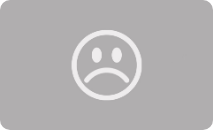Explain what is happening in the image with as much detail as possible.

The image features a simplistic, gray-toned icon of a sad face, representing feelings of disappointment or regret. The facial expression showcases two small, circular eyes and a downward curving mouth, effectively conveying a sense of melancholy. This icon could symbolize a range of emotions or situations, such as dissatisfaction or the need for support. Its minimalist design could serve various contexts, including feedback on experiences or interactions where expectations were not met. The overall look is both universal and relatable, inviting viewers to connect with the sentiment expressed.